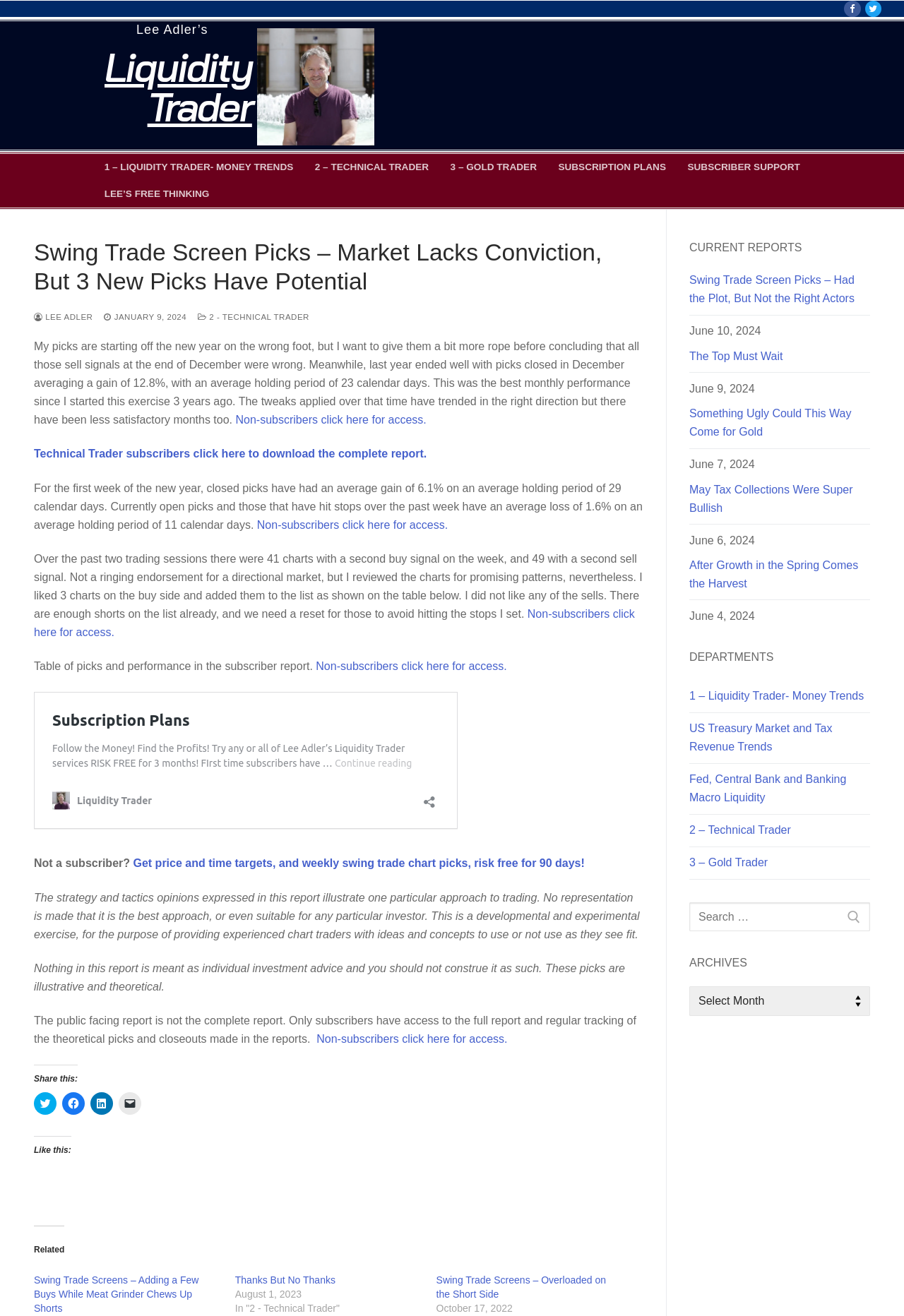Determine the bounding box coordinates of the element that should be clicked to execute the following command: "Click on the 'Share this:' button".

[0.038, 0.809, 0.086, 0.824]